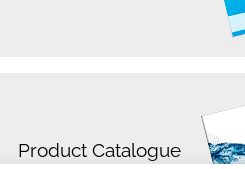Explain the image with as much detail as possible.

The image presents a visual representation of a product catalogue related to waste water treatment systems by Estruagua. Positioned prominently in the design, the phrase "Product Catalogue" indicates the focus on showcasing a diverse range of products offered by the company. This catalogue serves as a crucial resource for understanding the company's offerings in the field of water treatment technology, essential for both urban and industrial applications. The background, marked with a soft gray hue, enhances readability and emphasizes the content, while the inclusion of imagery reflects the professionalism and expertise that Estruagua embodies in the water treatment sector. This catalogue is a part of Estruagua's commitment to providing comprehensive solutions in waste water management globally.